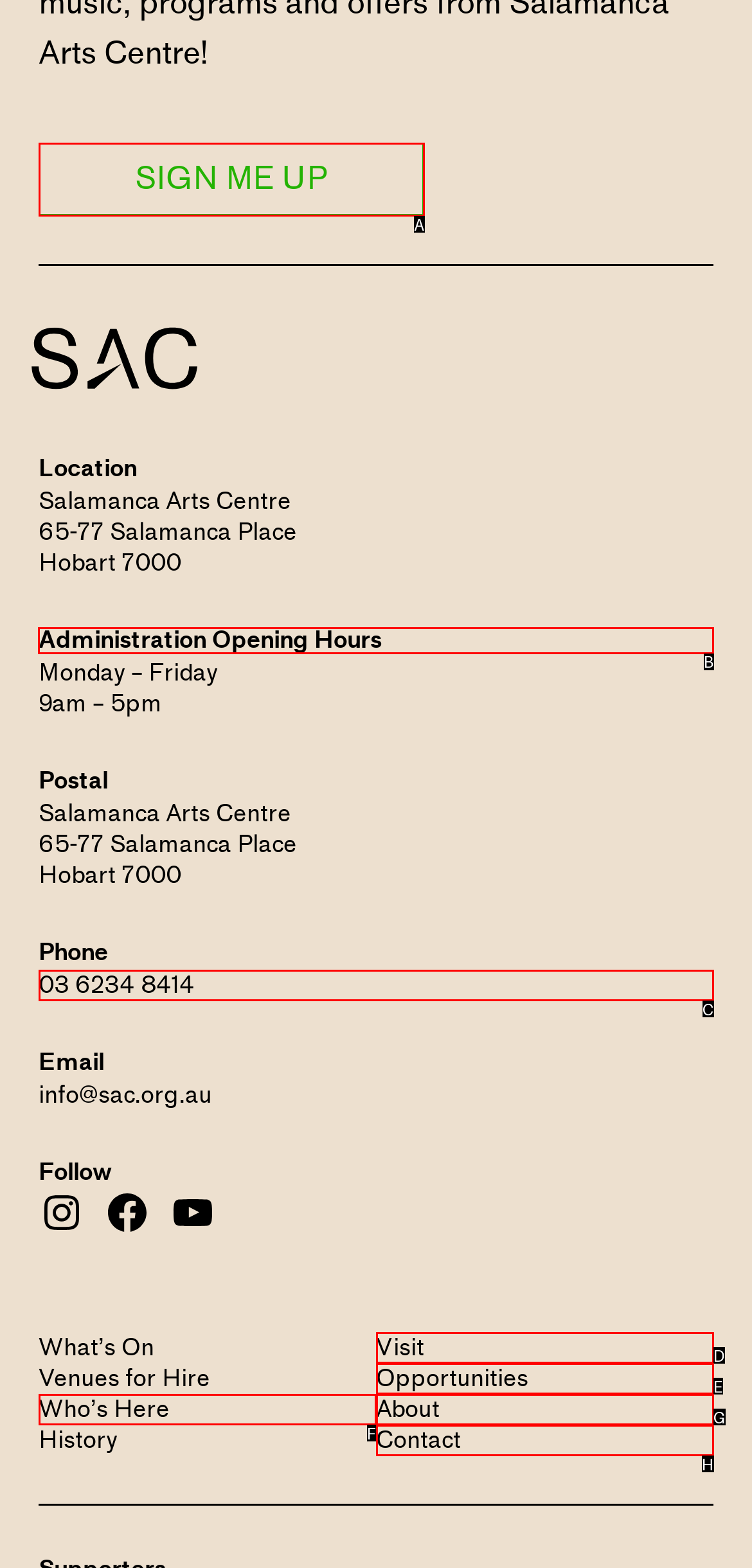Which UI element's letter should be clicked to achieve the task: Check the administration opening hours
Provide the letter of the correct choice directly.

B